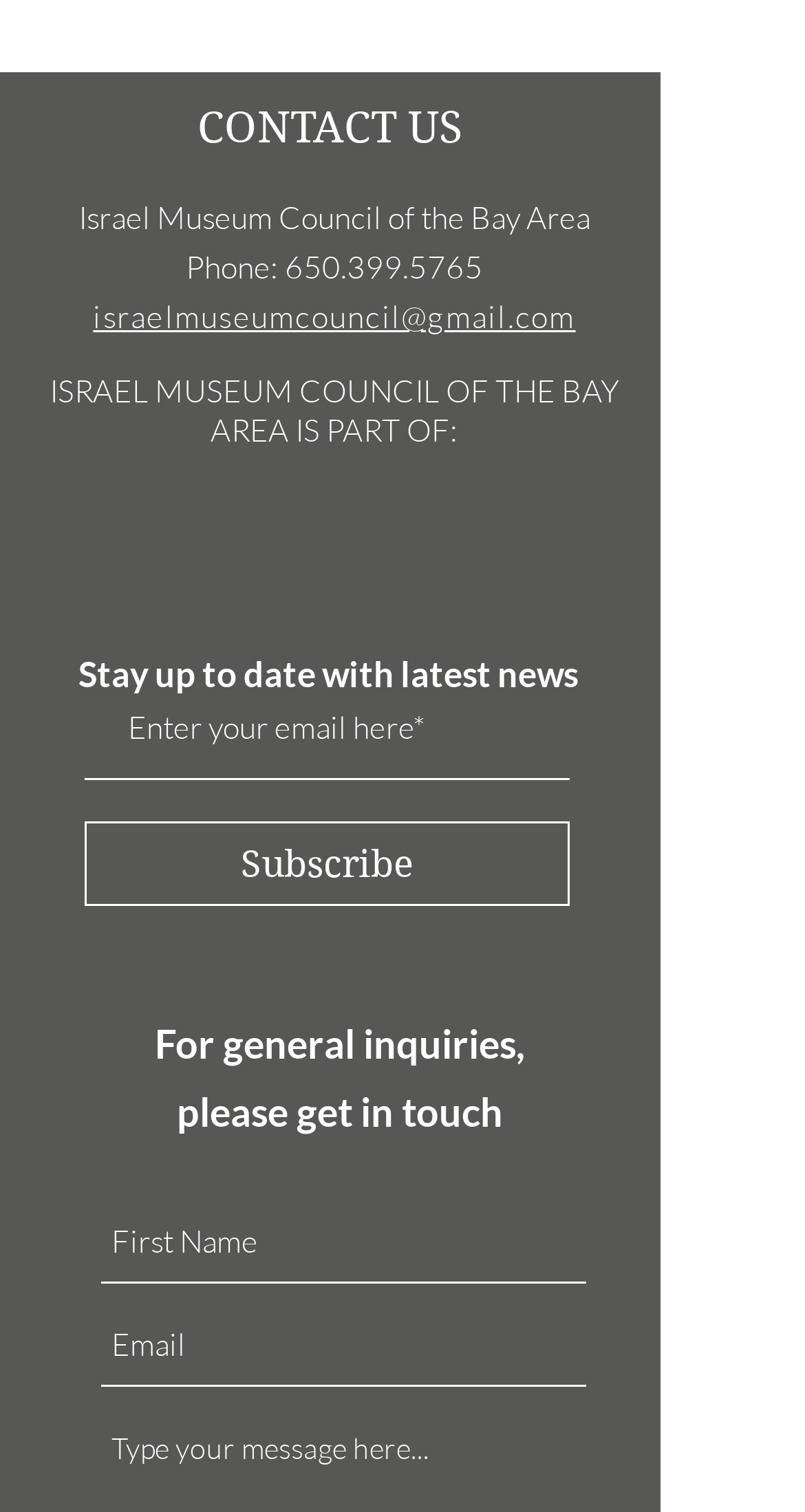What is required to subscribe?
Provide a comprehensive and detailed answer to the question.

I found that an email is required to subscribe by looking at the textbox 'Enter your email here*' which is required.